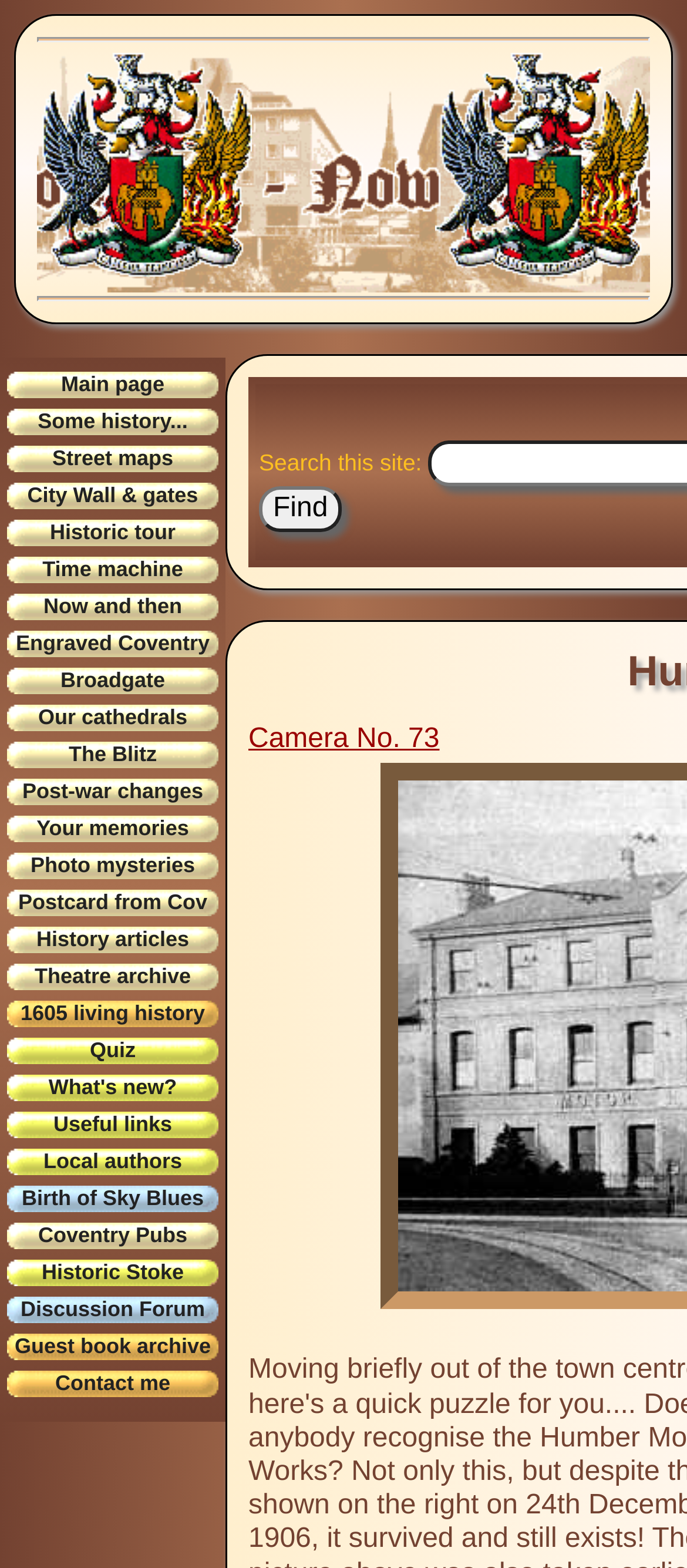Locate the bounding box of the UI element described in the following text: "Birth of Sky Blues".

[0.01, 0.756, 0.318, 0.773]